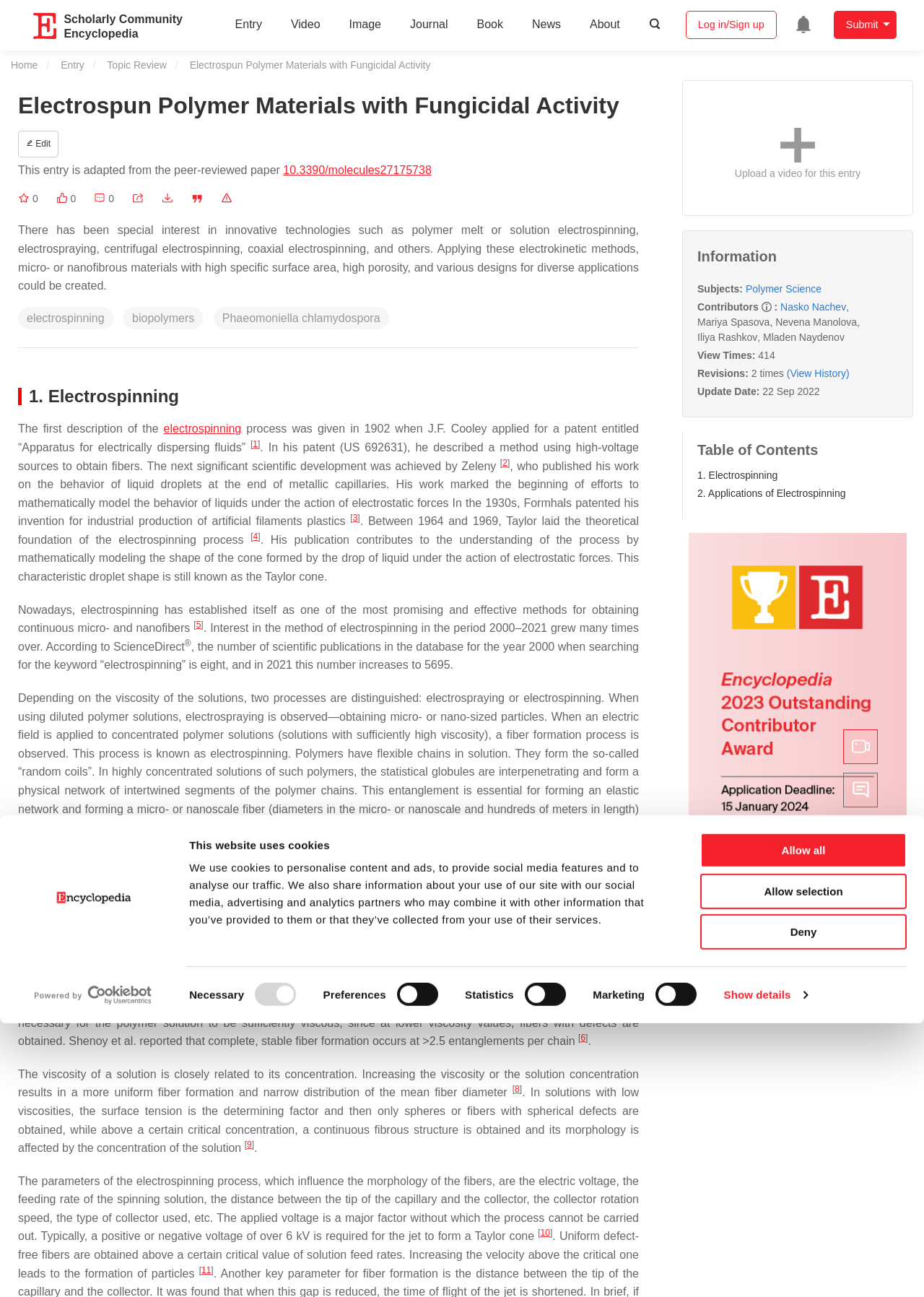Please locate the bounding box coordinates of the element that should be clicked to achieve the given instruction: "Search for something".

[0.73, 0.008, 0.811, 0.03]